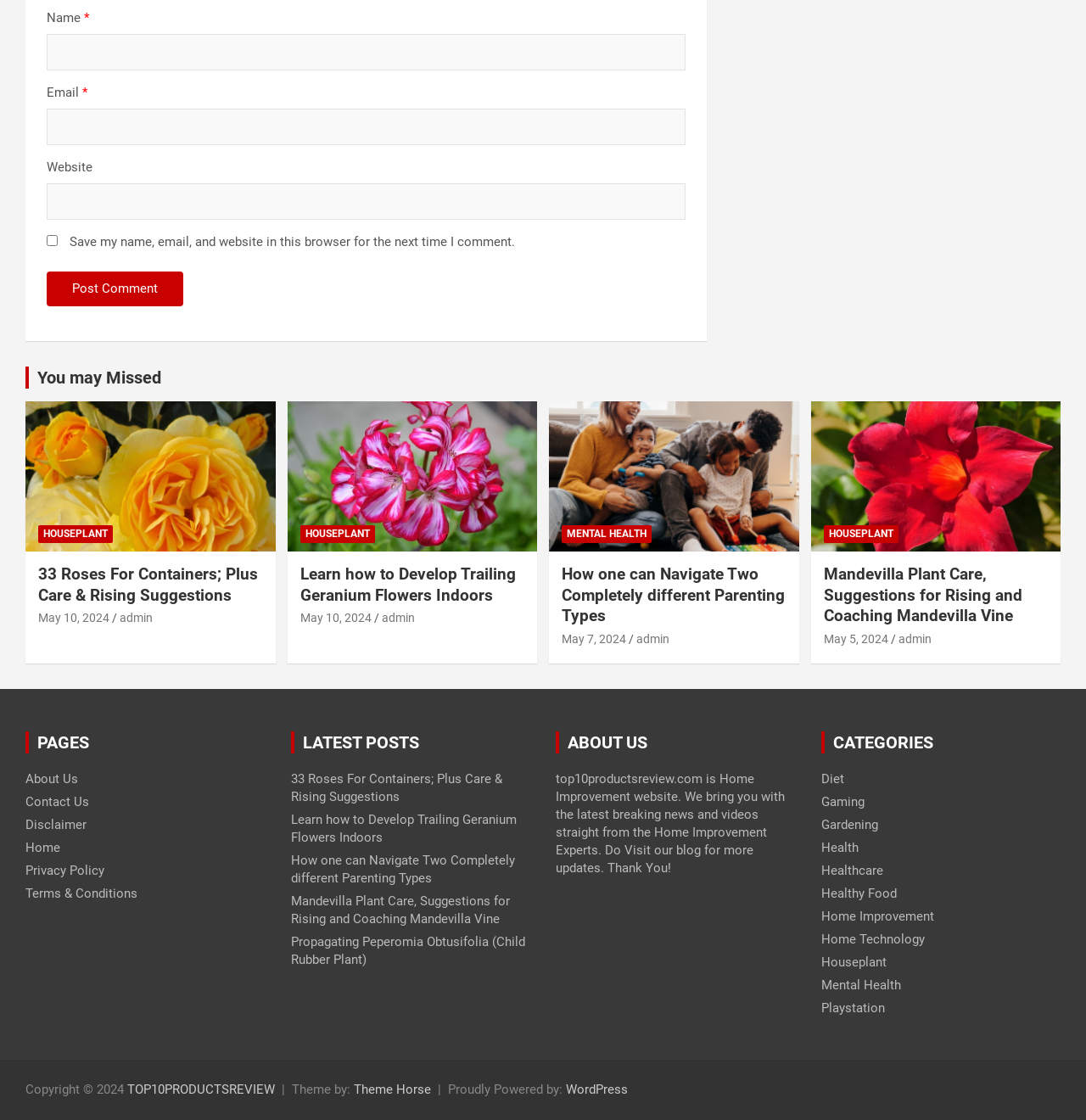Locate the bounding box of the UI element based on this description: "Healthy Food". Provide four float numbers between 0 and 1 as [left, top, right, bottom].

[0.756, 0.791, 0.825, 0.804]